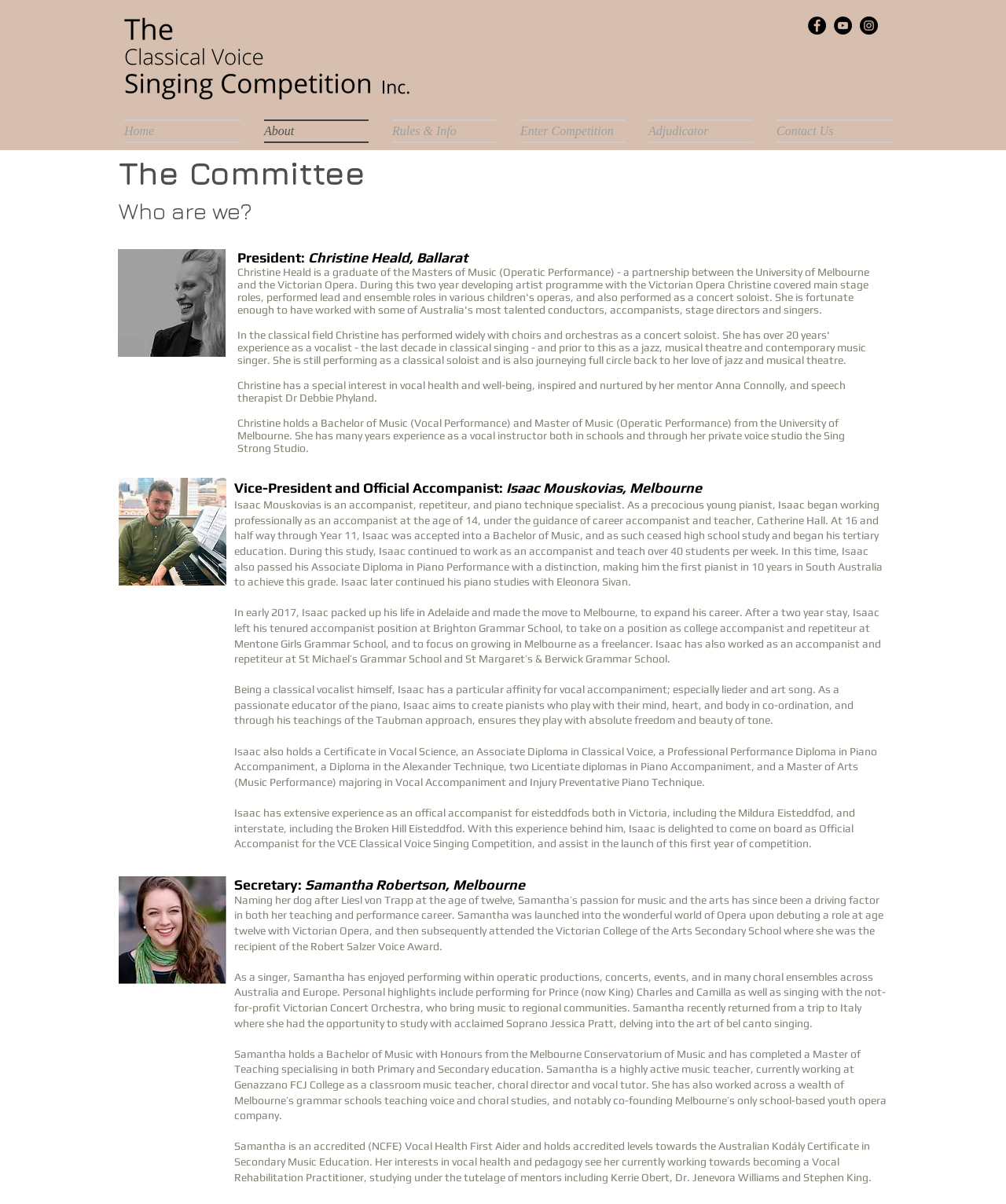Please find the bounding box for the UI component described as follows: "Rules & Info".

[0.378, 0.099, 0.505, 0.119]